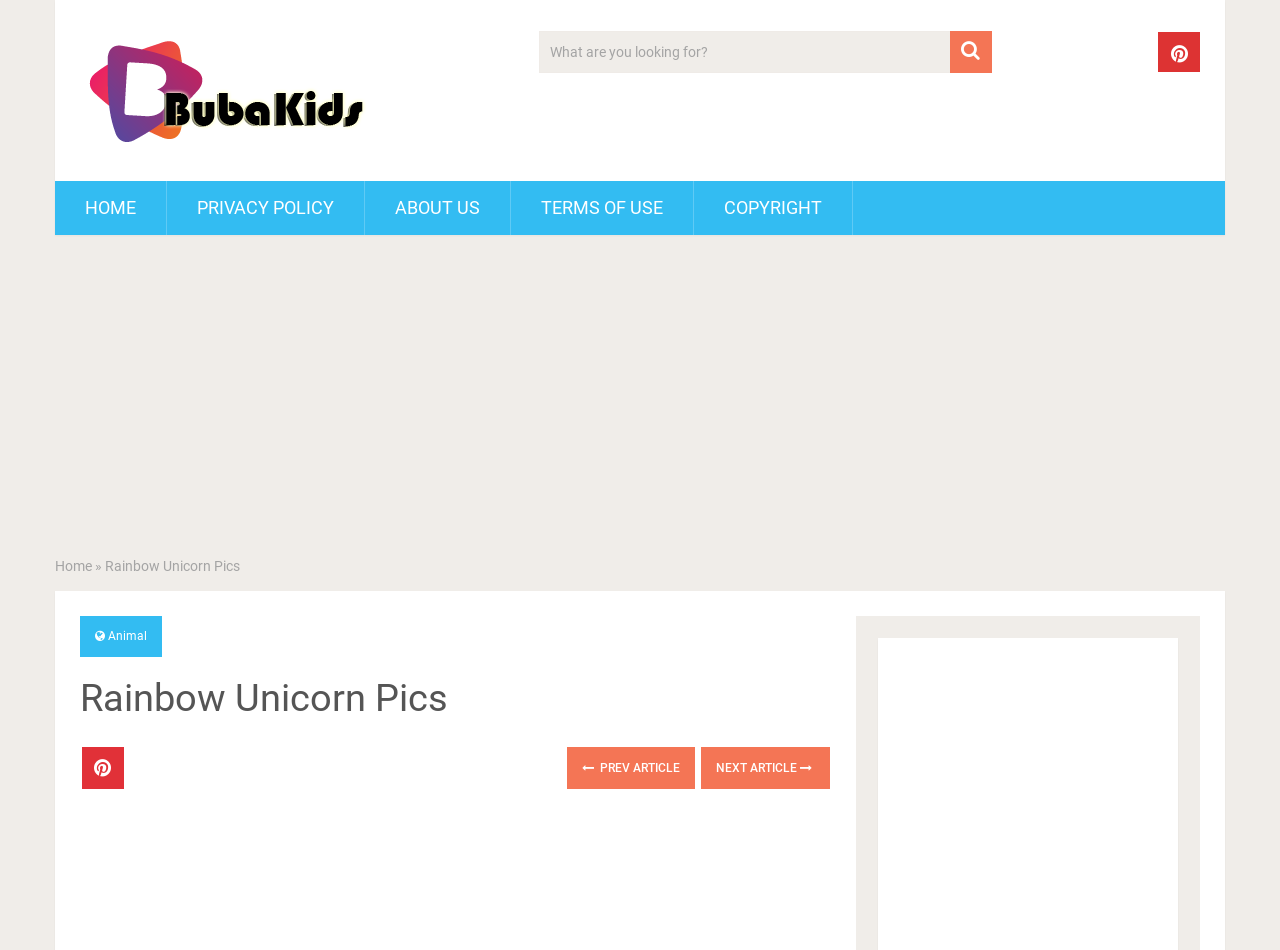Could you highlight the region that needs to be clicked to execute the instruction: "Search for something"?

[0.421, 0.033, 0.775, 0.077]